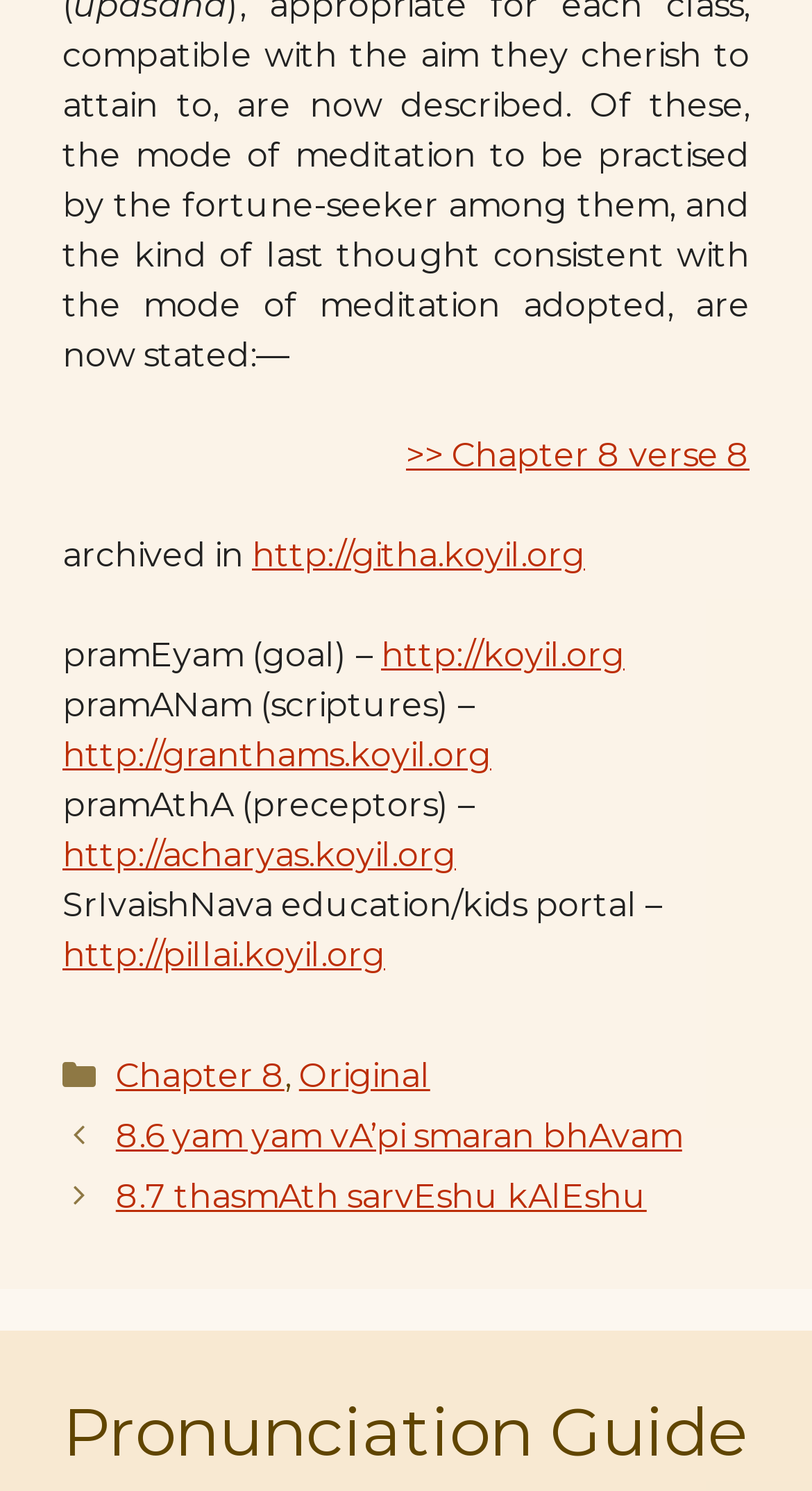Please reply with a single word or brief phrase to the question: 
What is the last link in the 'Posts' navigation?

8.7 thasmAth sarvEshu kAlEshu